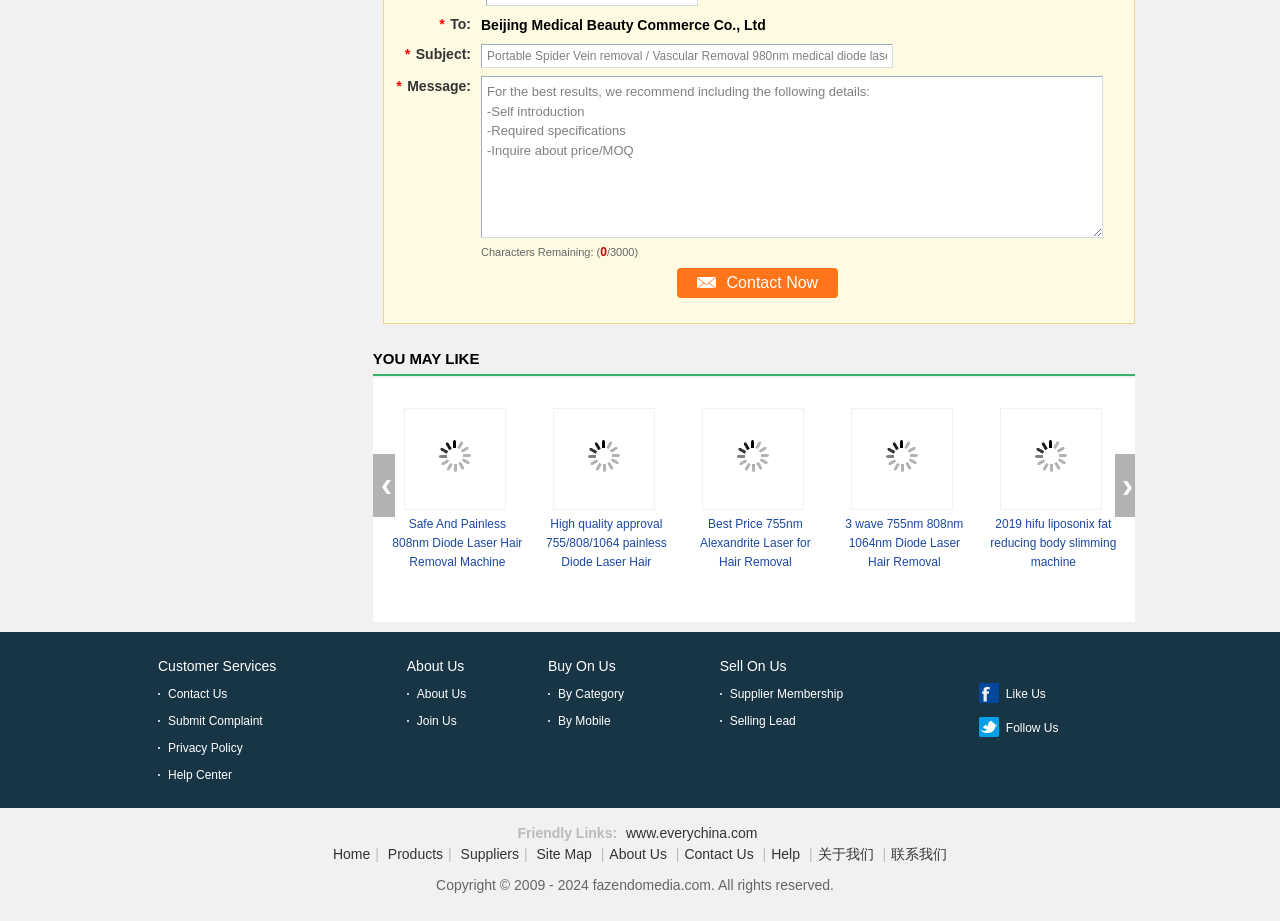What is the purpose of this webpage?
Look at the image and provide a detailed response to the question.

Based on the webpage structure and content, it appears to be a contact form for a supplier, allowing users to send a message to the supplier with details such as the subject and message.